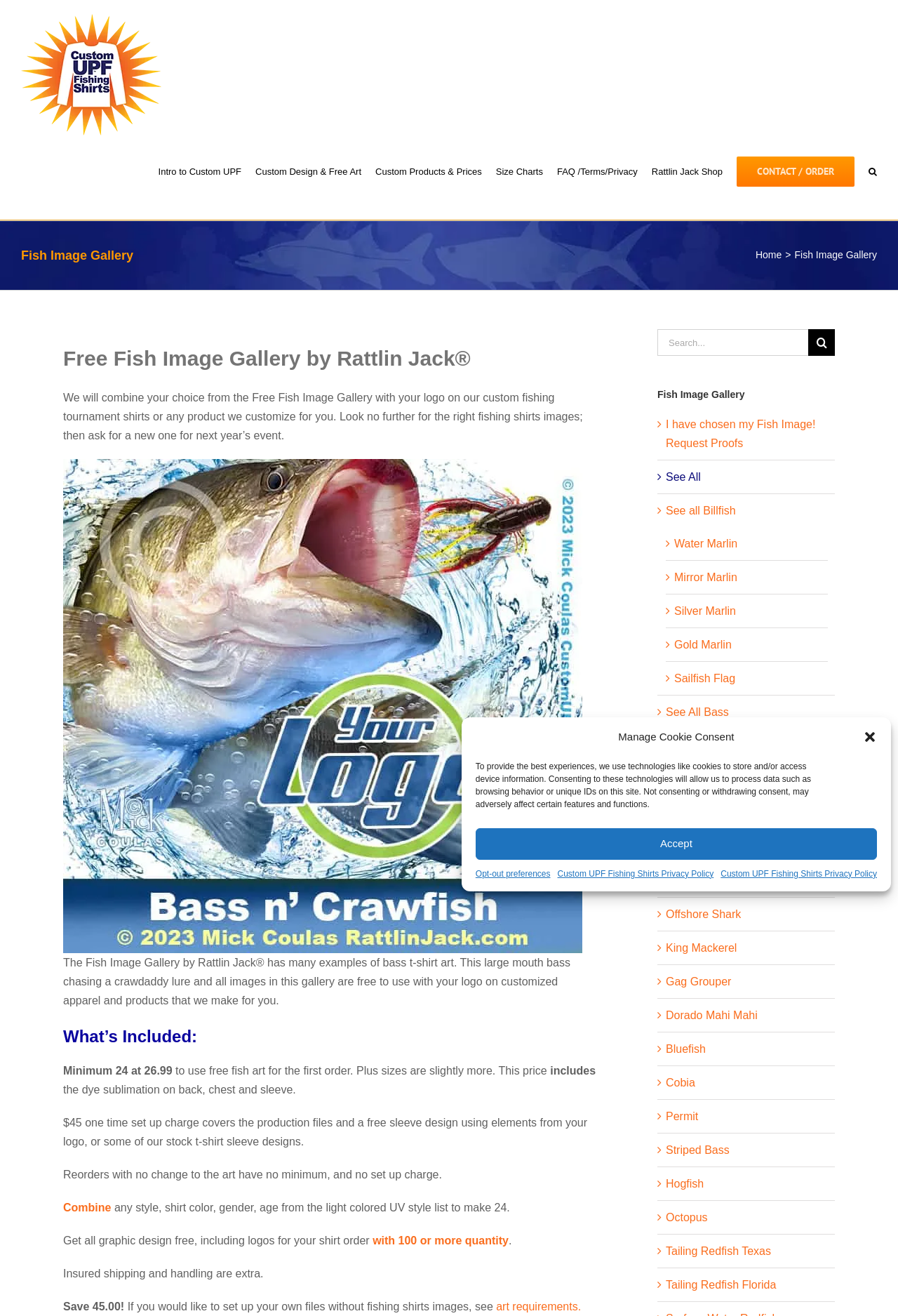Identify the bounding box for the given UI element using the description provided. Coordinates should be in the format (top-left x, top-left y, bottom-right x, bottom-right y) and must be between 0 and 1. Here is the description: with 100 or more quantity

[0.415, 0.938, 0.566, 0.947]